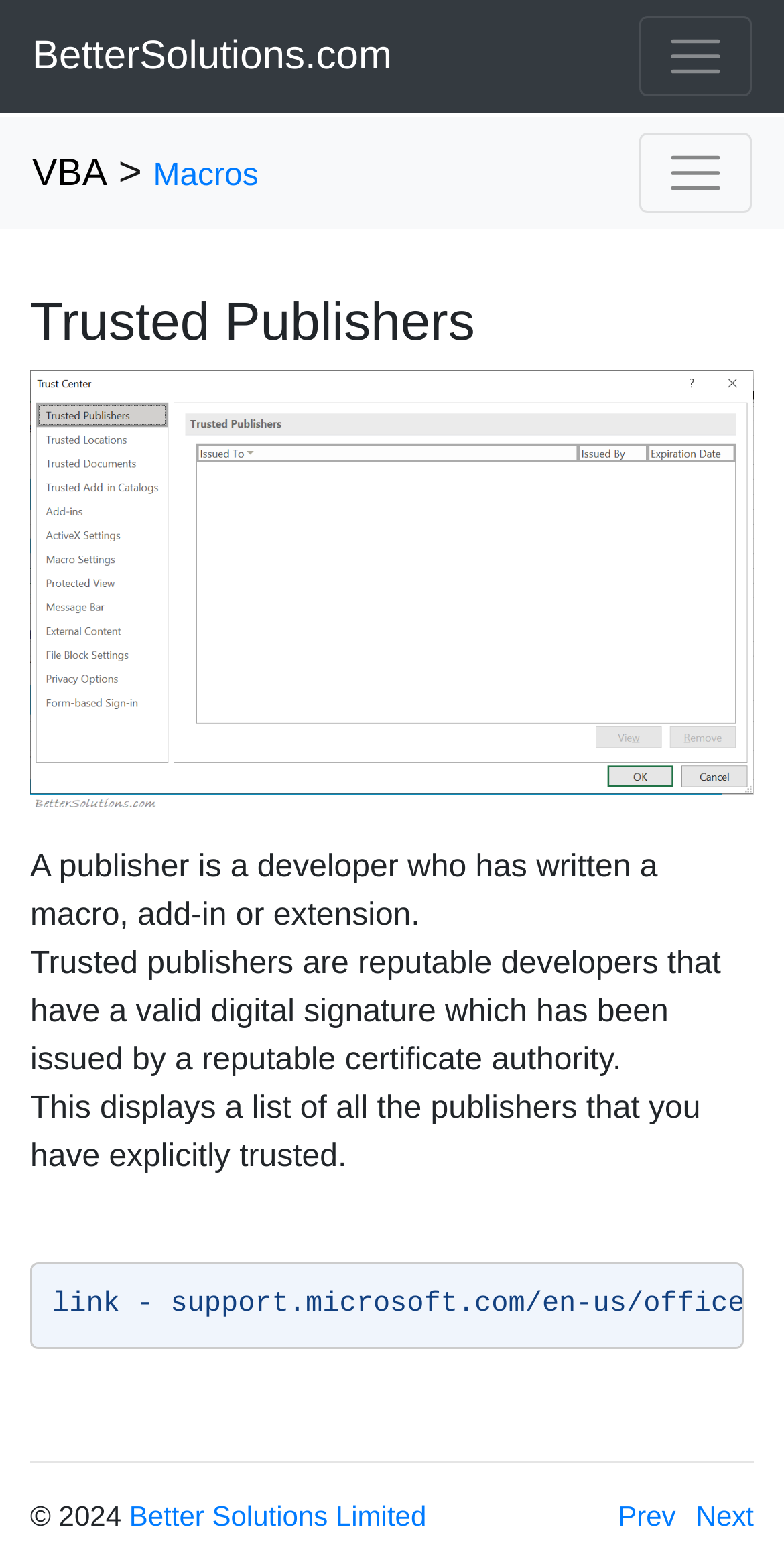Determine the bounding box coordinates of the clickable area required to perform the following instruction: "Visit the Alexandria Republican Committee website". The coordinates should be represented as four float numbers between 0 and 1: [left, top, right, bottom].

None